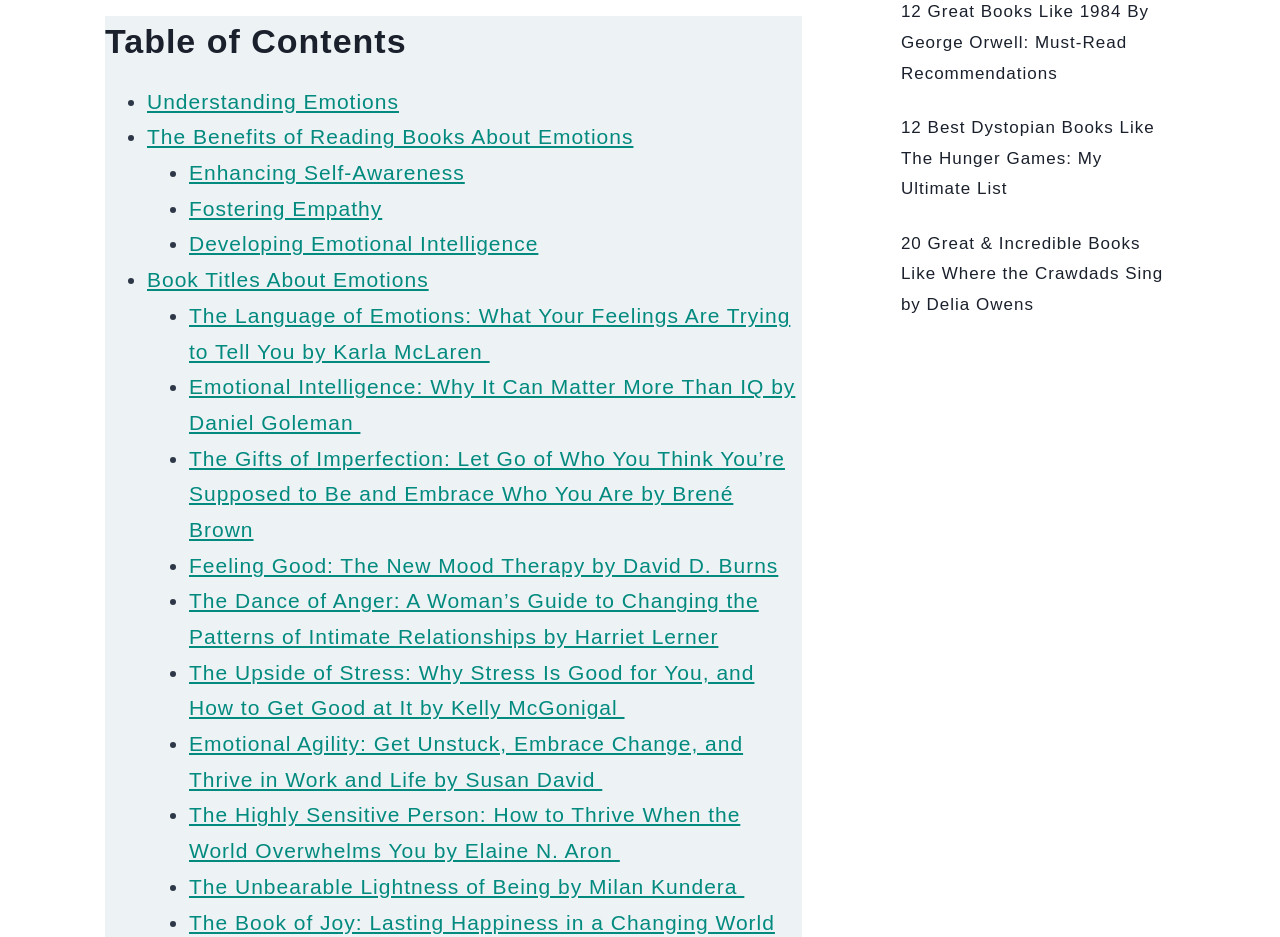Please mark the clickable region by giving the bounding box coordinates needed to complete this instruction: "Explore '12 Great Books Like 1984 By George Orwell: Must-Read Recommendations'".

[0.704, 0.002, 0.898, 0.088]